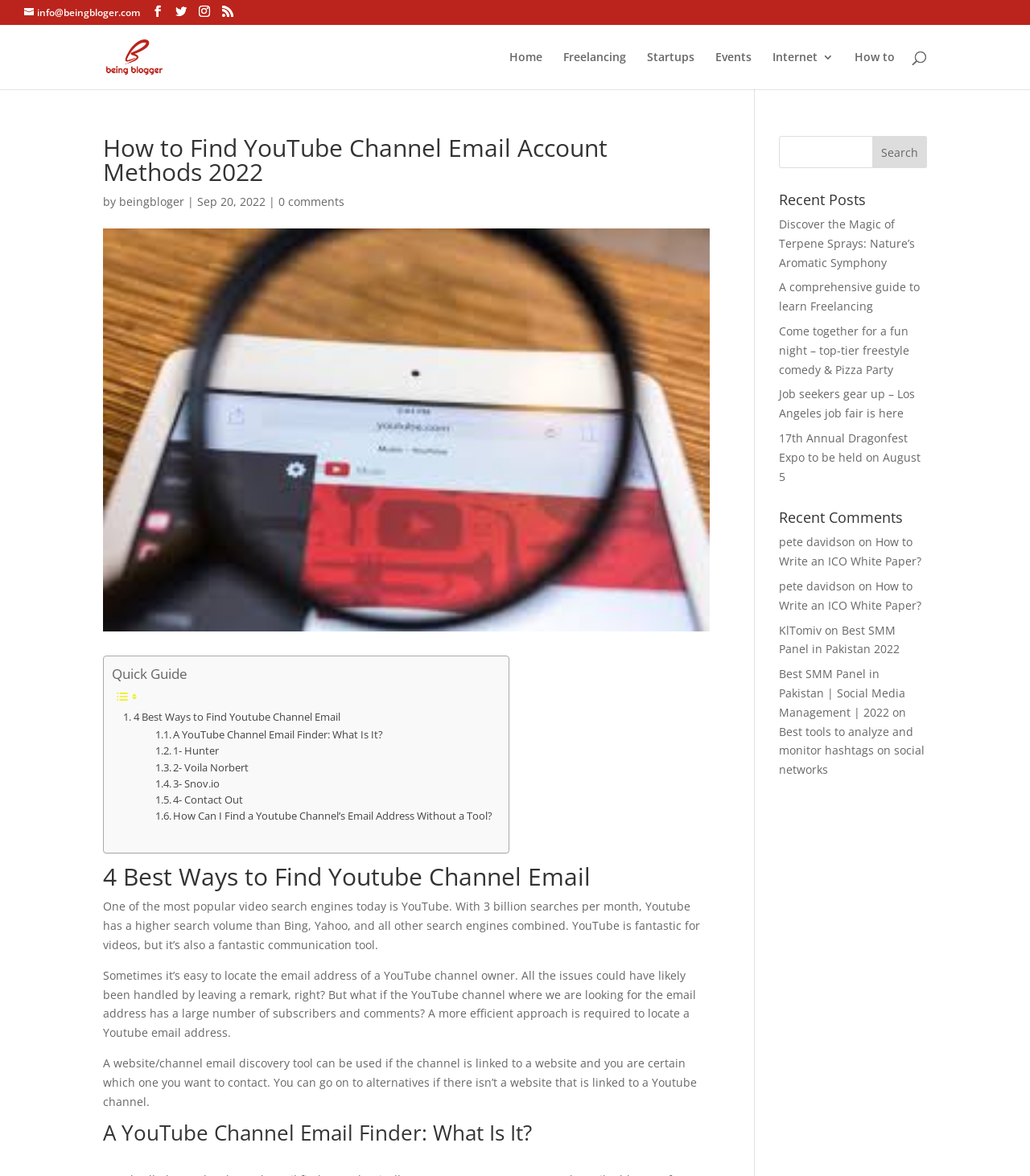Answer the following query concisely with a single word or phrase:
What is the name of the first tool mentioned to find a YouTube channel email?

Hunter